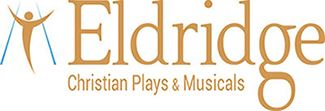Give a detailed account of the contents of the image.

The image features the logo of "Eldridge Christian Plays & Musicals," a prominent organization dedicated to producing and publishing Christian-themed theatrical works. The logo prominently displays the word "Eldridge" in sophisticated typography, with the letters stylized in a warm golden hue. Above the name, a simplistic figure resembling a person stands with arms raised, symbolizing joy and celebration. The tagline "Christian Plays & Musicals" appears below in more understated text, indicating the organization's focus on producing family-friendly performances that reflect Christian values and teachings. This logo is a key visual identity for Eldridge, recognized in the community for its impactful contributions to theater arts.